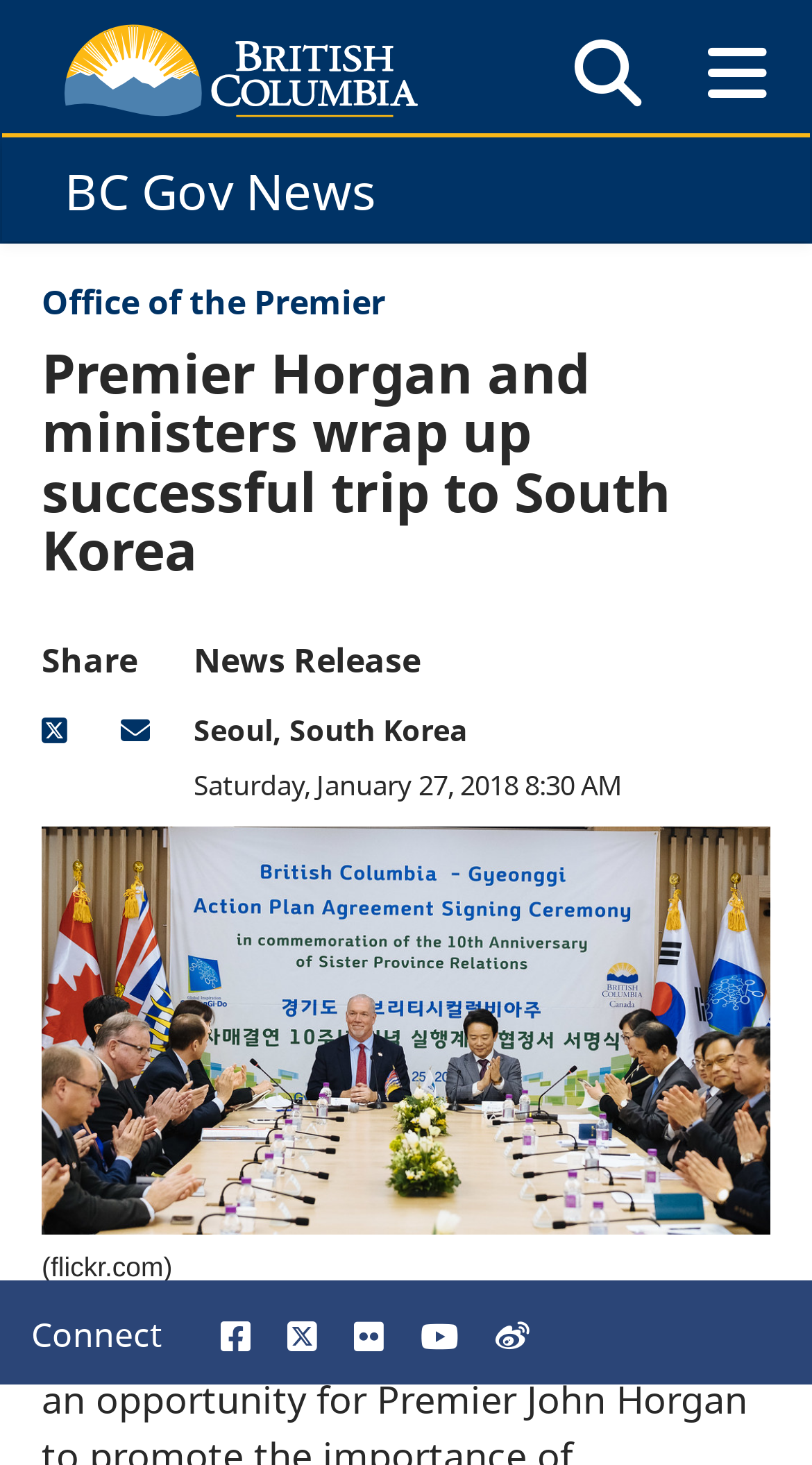How many social media platforms are listed?
Please provide a single word or phrase as the answer based on the screenshot.

5